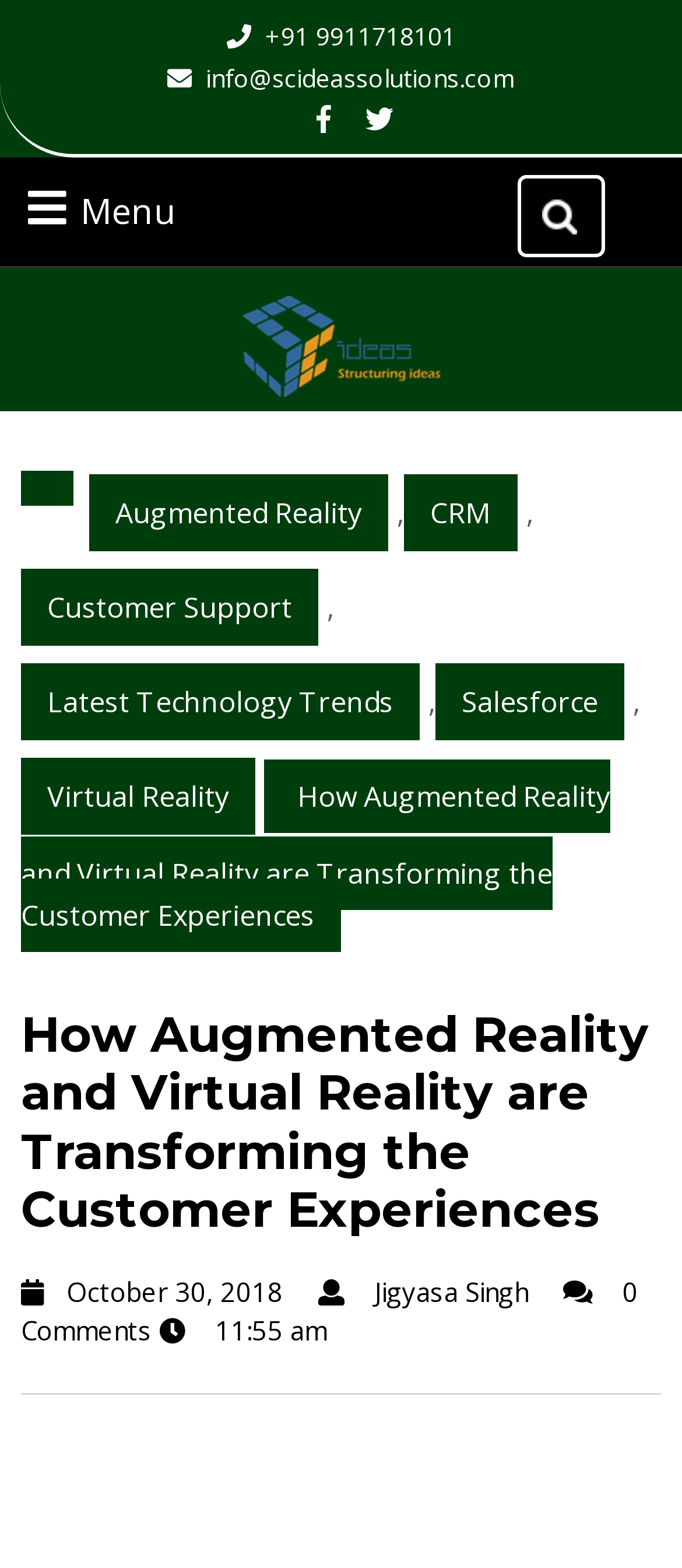Please reply with a single word or brief phrase to the question: 
What is the topic of the main article?

Augmented Reality and Virtual Reality